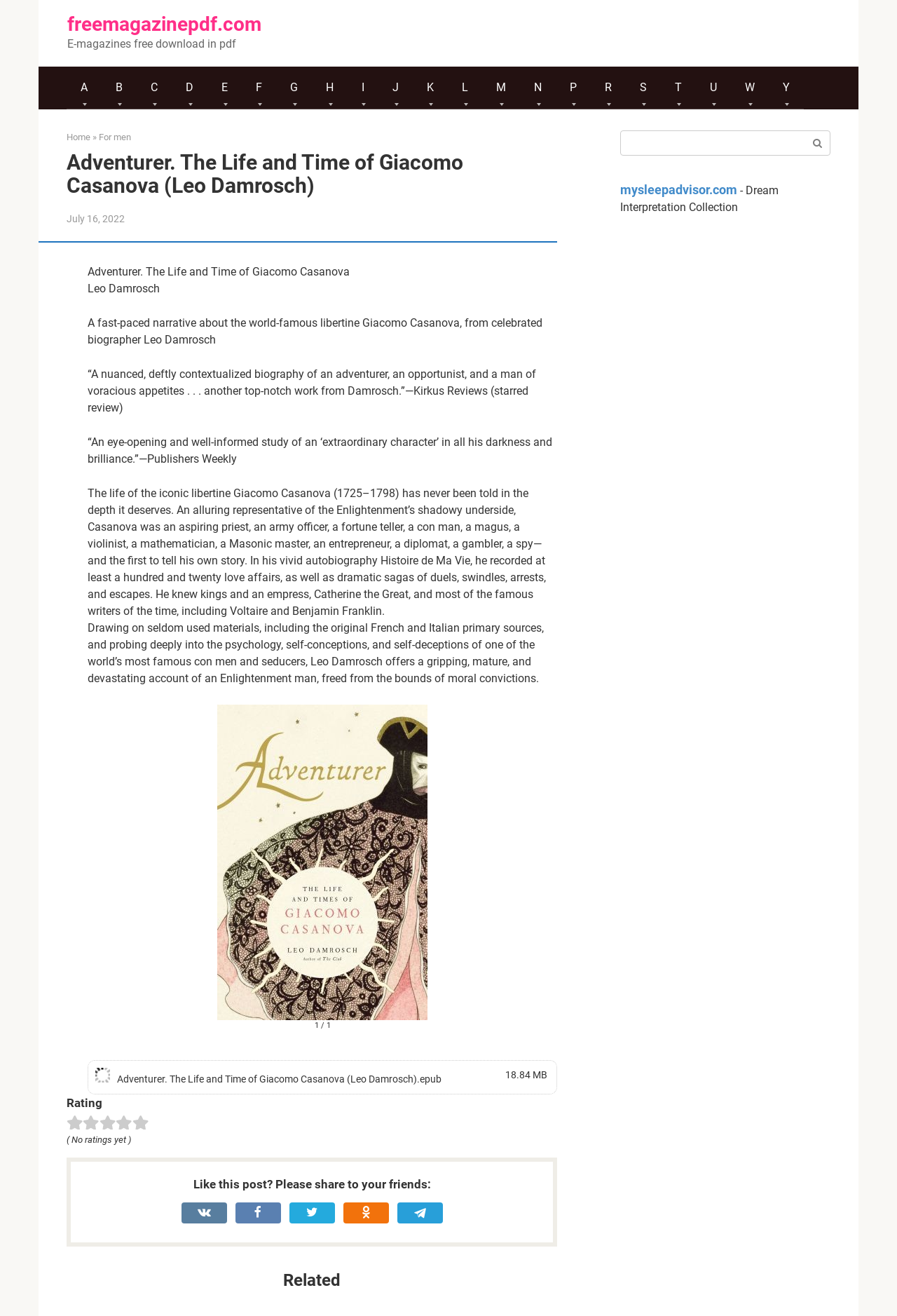Examine the image carefully and respond to the question with a detailed answer: 
What is the name of the book?

The question asks for the name of the book, which can be found in the heading of the article section. The heading is 'Adventurer. The Life and Time of Giacomo Casanova (Leo Damrosch)', so the answer is 'Adventurer. The Life and Time of Giacomo Casanova'.